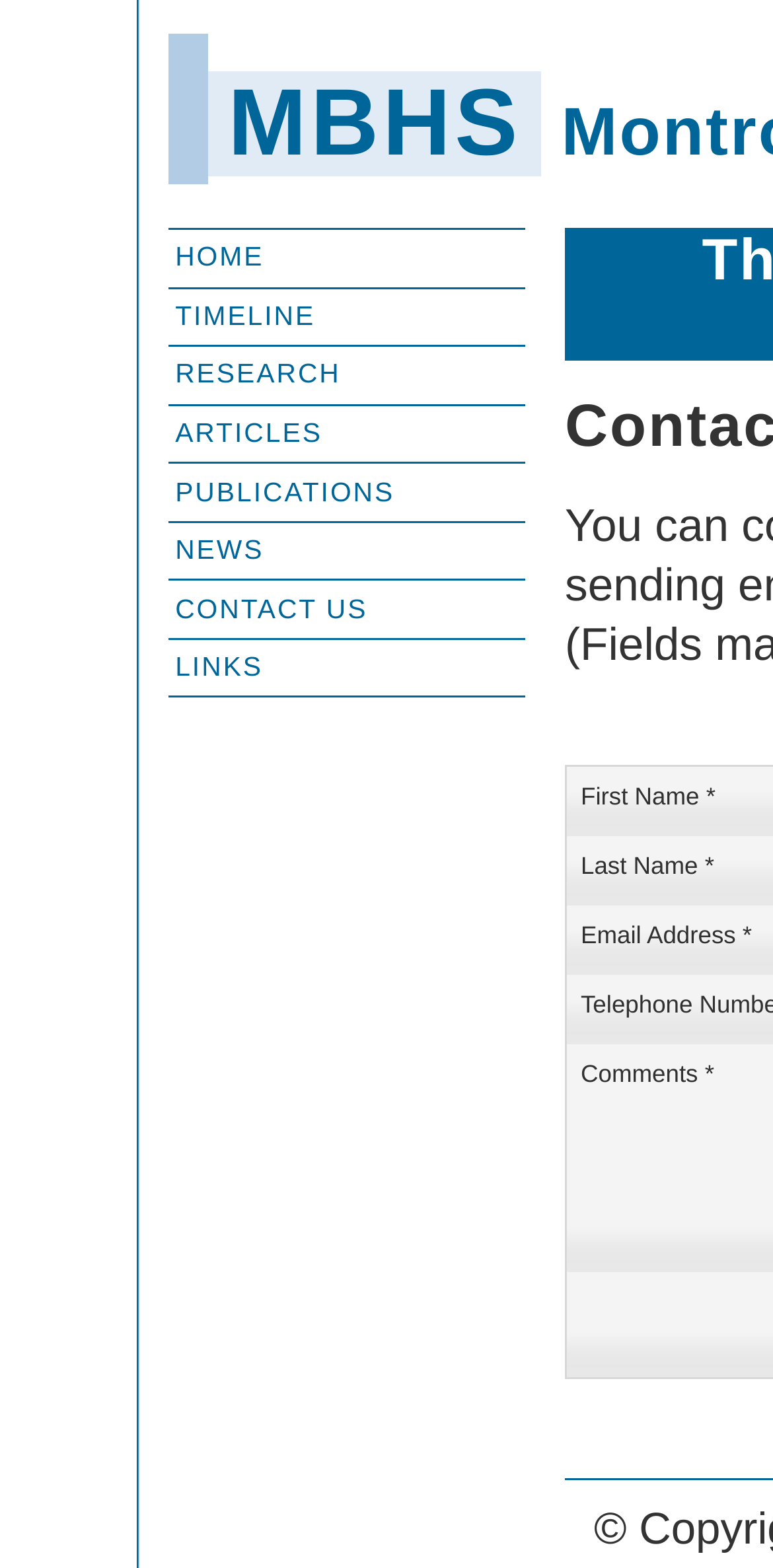Give a detailed overview of the webpage's appearance and contents.

The webpage is titled "Montrose Basin Heritage Society - Contact Page". At the top, there is a prominent header displaying the abbreviation "MBHS". Below the header, a navigation menu is situated, consisting of 7 links: "HOME", "TIMELINE", "RESEARCH", "ARTICLES", "PUBLICATIONS", "NEWS", and "CONTACT US", which are aligned horizontally and evenly spaced. The "CONTACT US" link is currently focused.